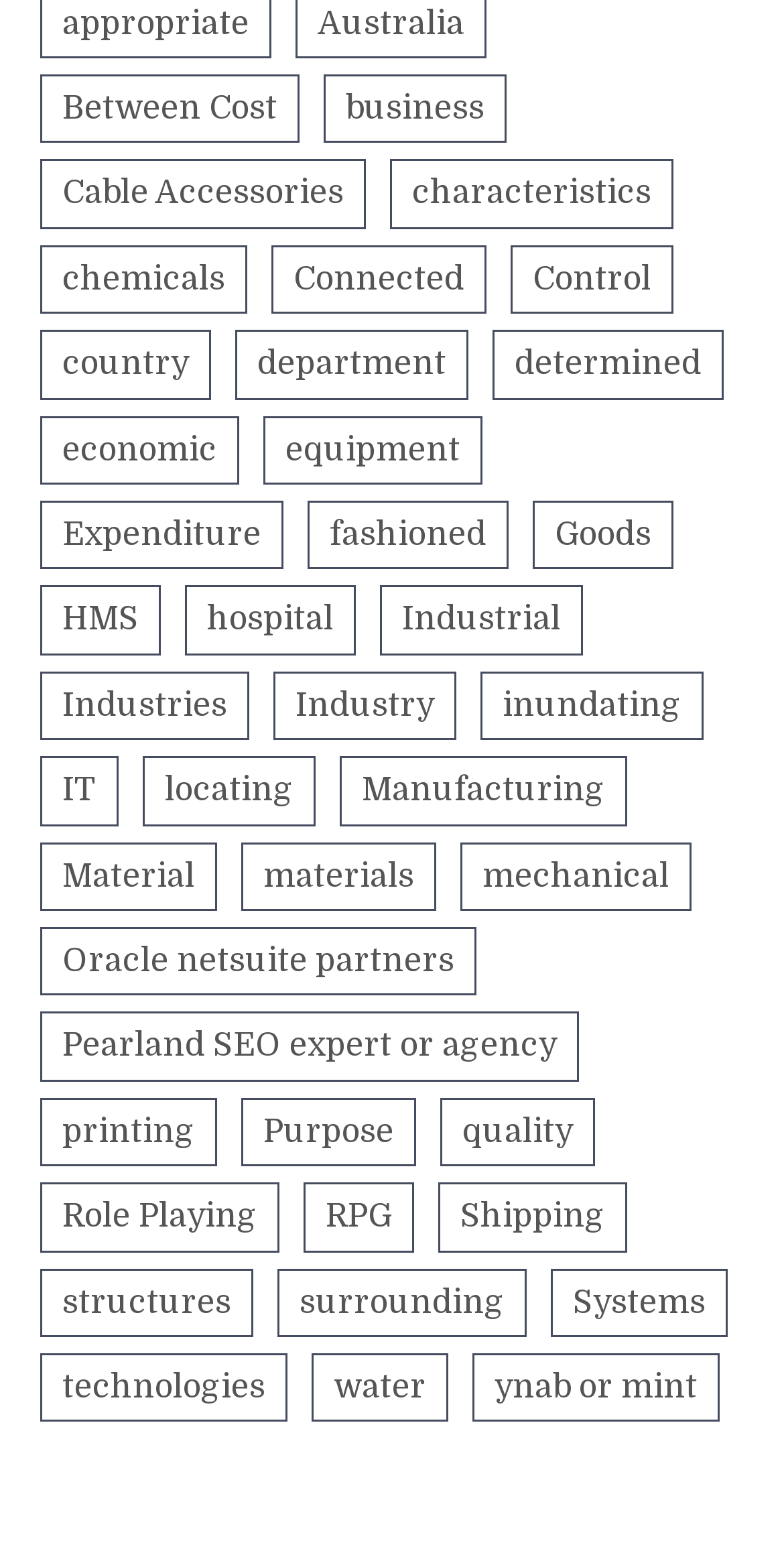Please identify the coordinates of the bounding box that should be clicked to fulfill this instruction: "Click on 'Between Cost'".

[0.051, 0.048, 0.382, 0.092]